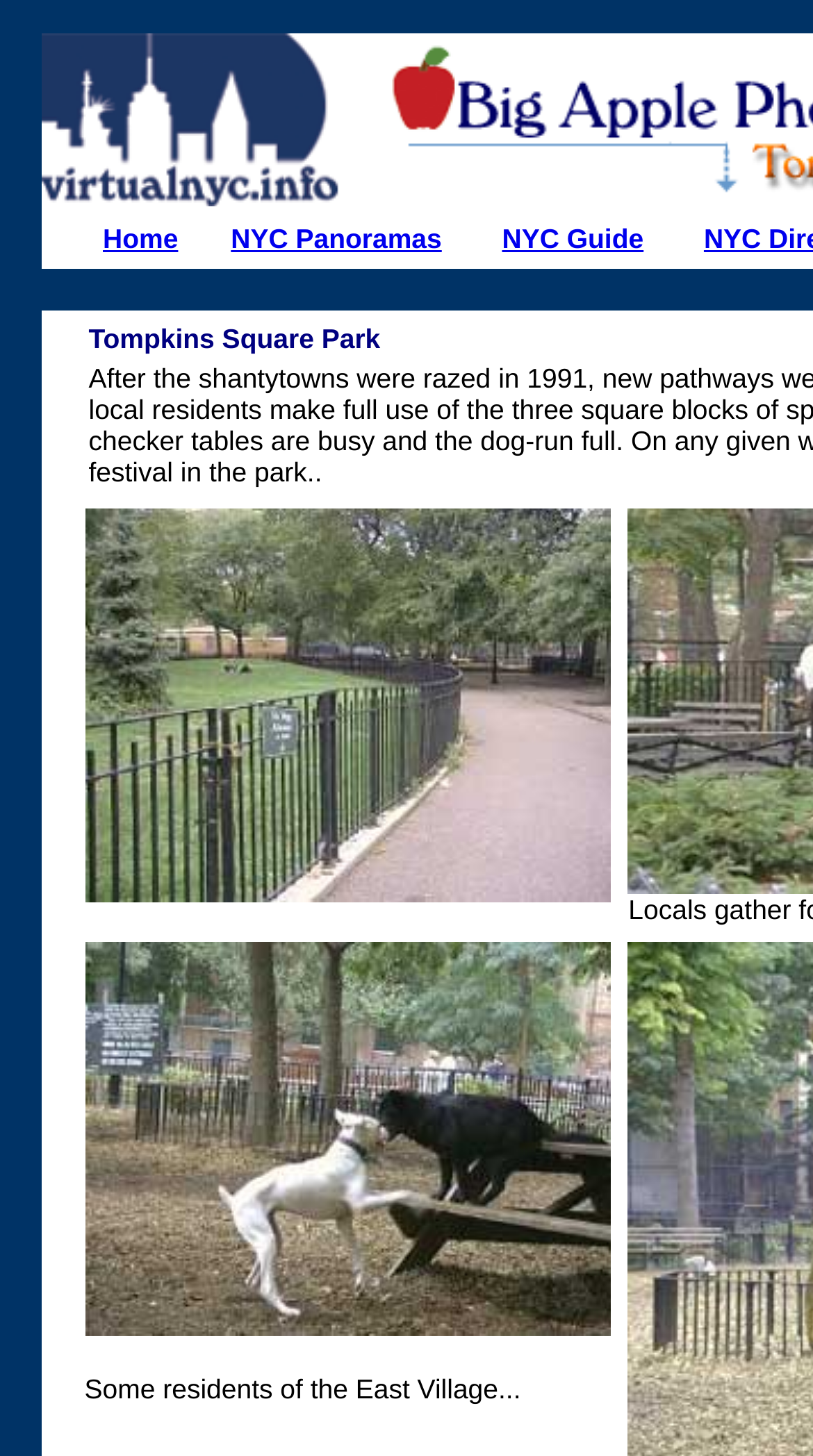What is the main feature of the image on the page?
Answer with a single word or phrase by referring to the visual content.

Park